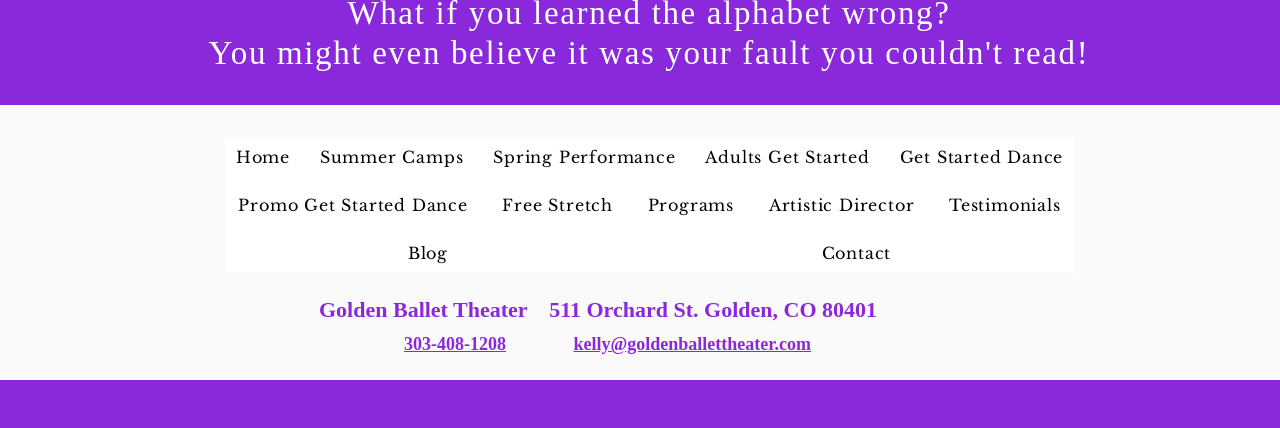Provide a thorough and detailed response to the question by examining the image: 
How many links are in the navigation menu?

I counted the number of links under the 'Site' navigation element, which includes 'Home', 'Summer Camps', 'Spring Performance', 'Adults Get Started', 'Get Started Dance', 'Promo Get Started Dance', 'Free Stretch', 'Programs', and 'Testimonials'.